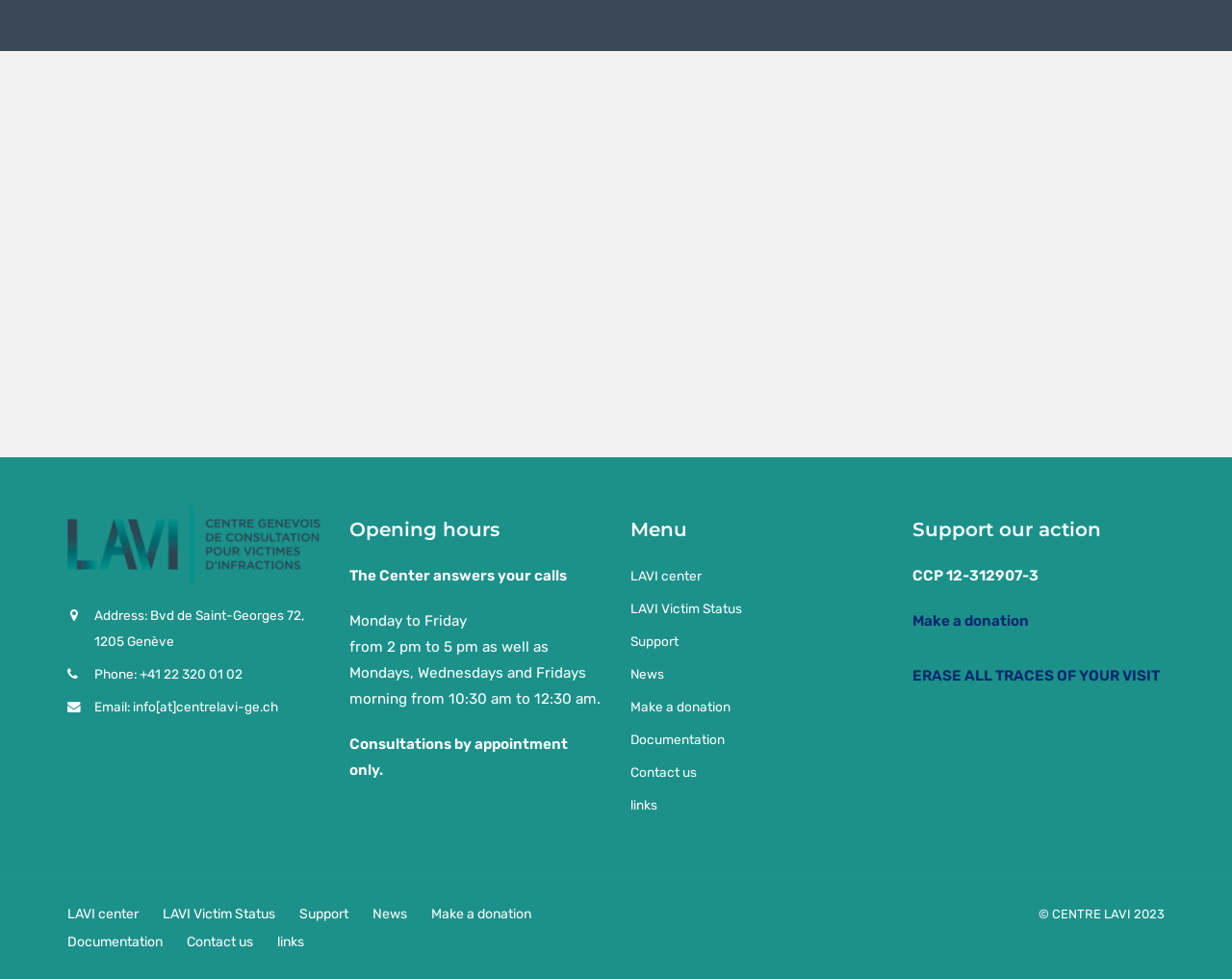Please locate the bounding box coordinates of the element that should be clicked to achieve the given instruction: "View the 'Opening hours'".

[0.283, 0.526, 0.488, 0.555]